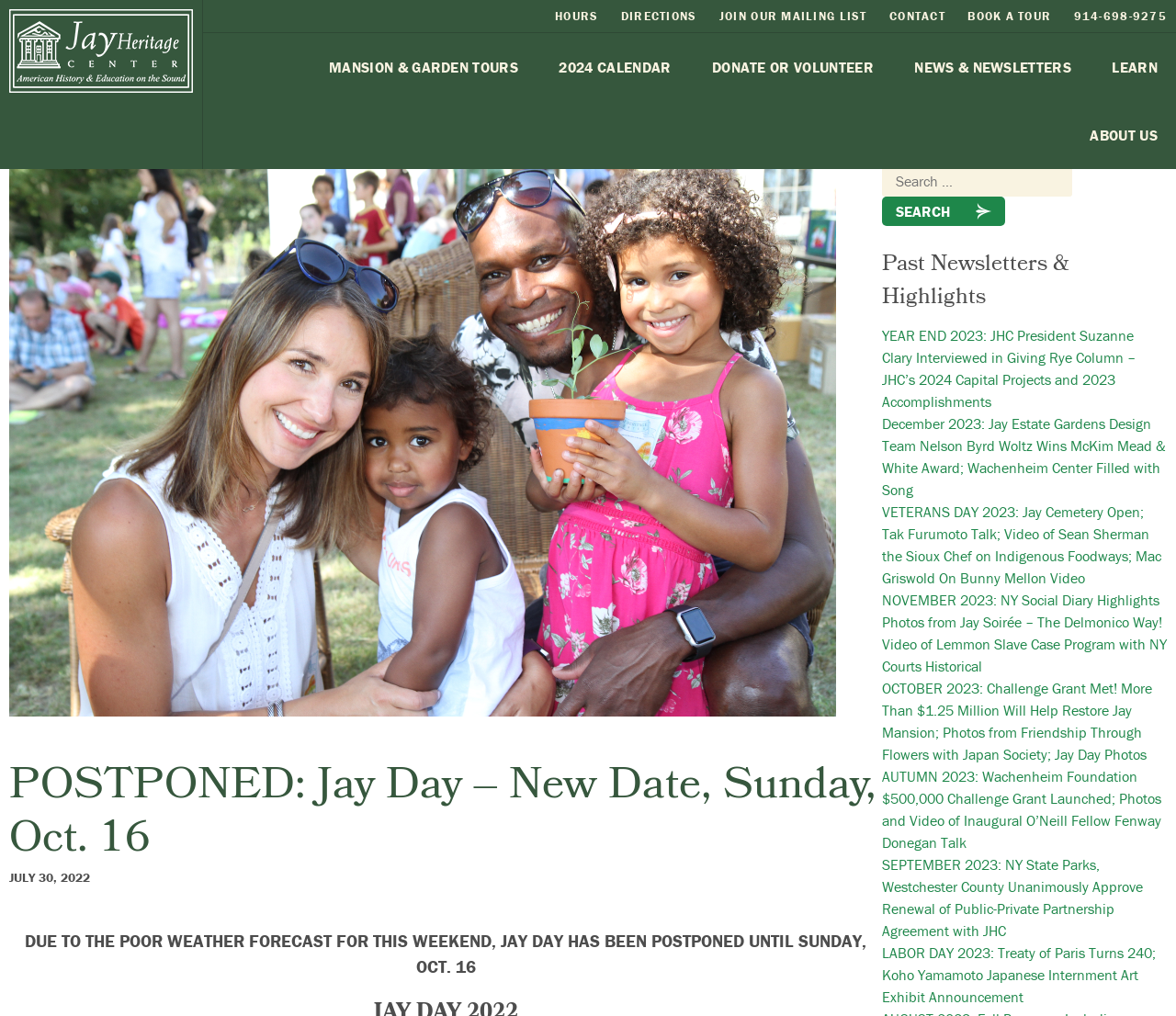How can I get involved with the Jay Heritage Center?
Using the image as a reference, deliver a detailed and thorough answer to the question.

The answer can be found in the link 'Get Involved' which provides information about ways to get involved with the Jay Heritage Center, such as volunteering or donating.